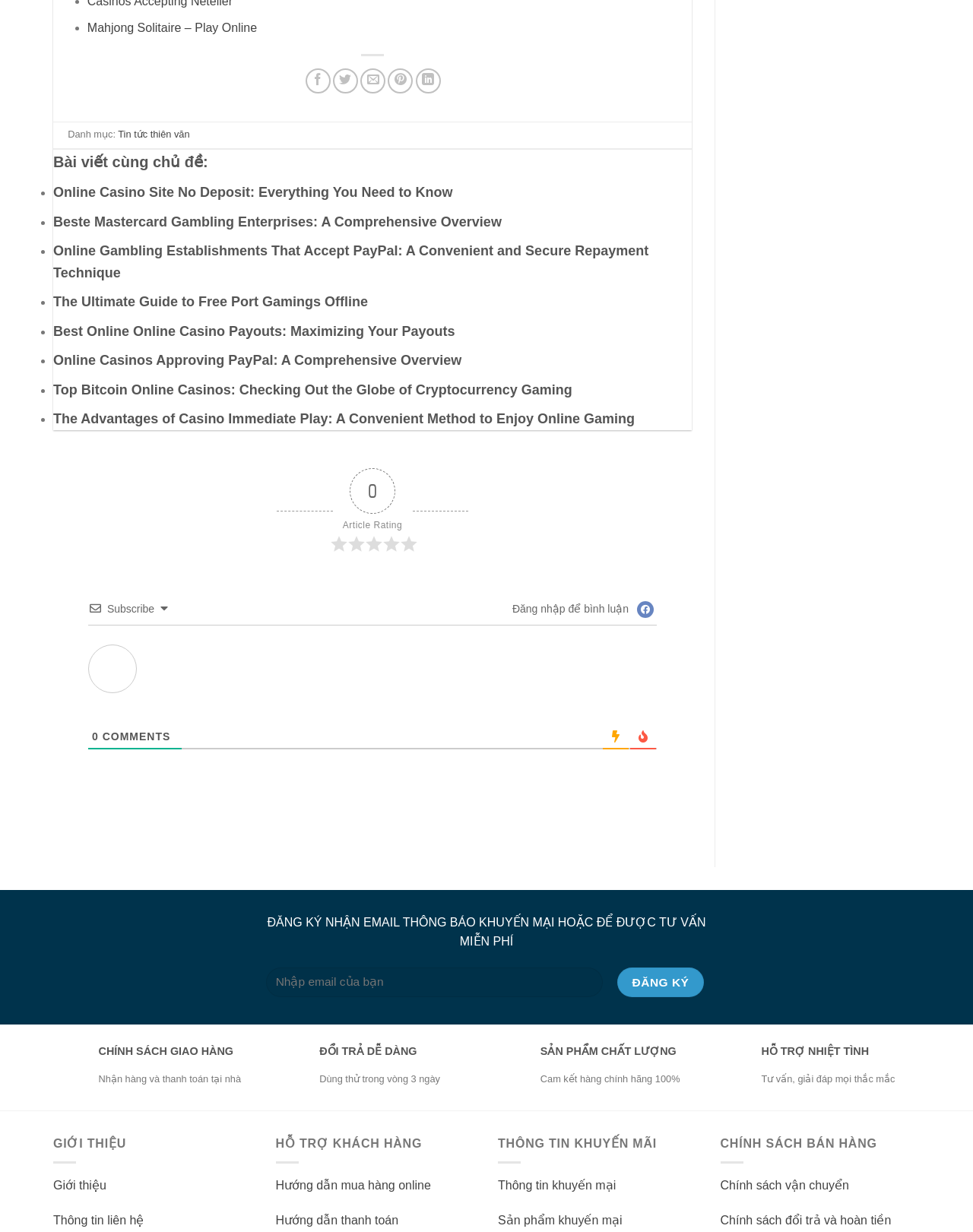Bounding box coordinates should be in the format (top-left x, top-left y, bottom-right x, bottom-right y) and all values should be floating point numbers between 0 and 1. Determine the bounding box coordinate for the UI element described as: Free Deals

None